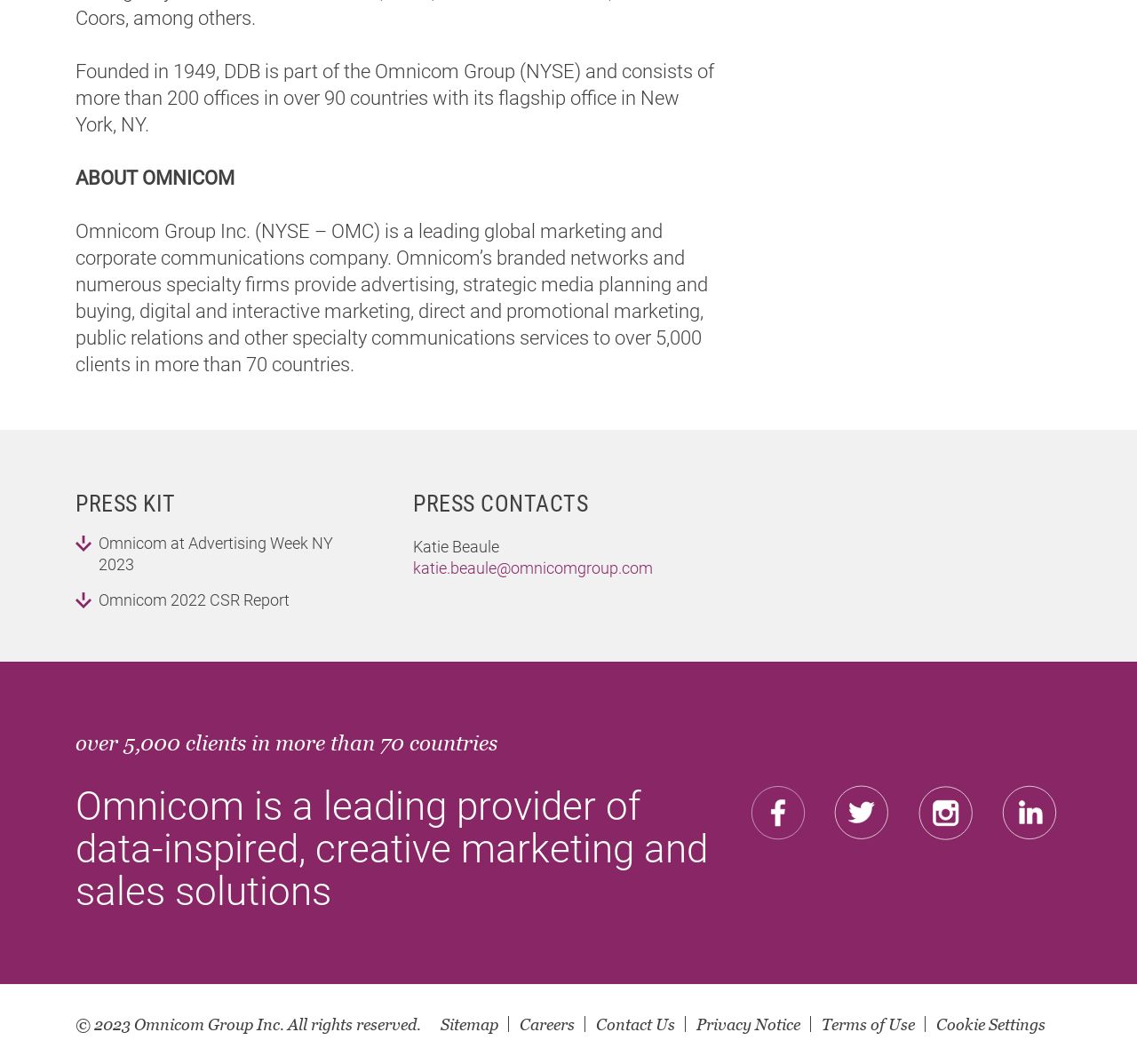How many clients does Omnicom serve?
Answer with a single word or phrase by referring to the visual content.

over 5,000